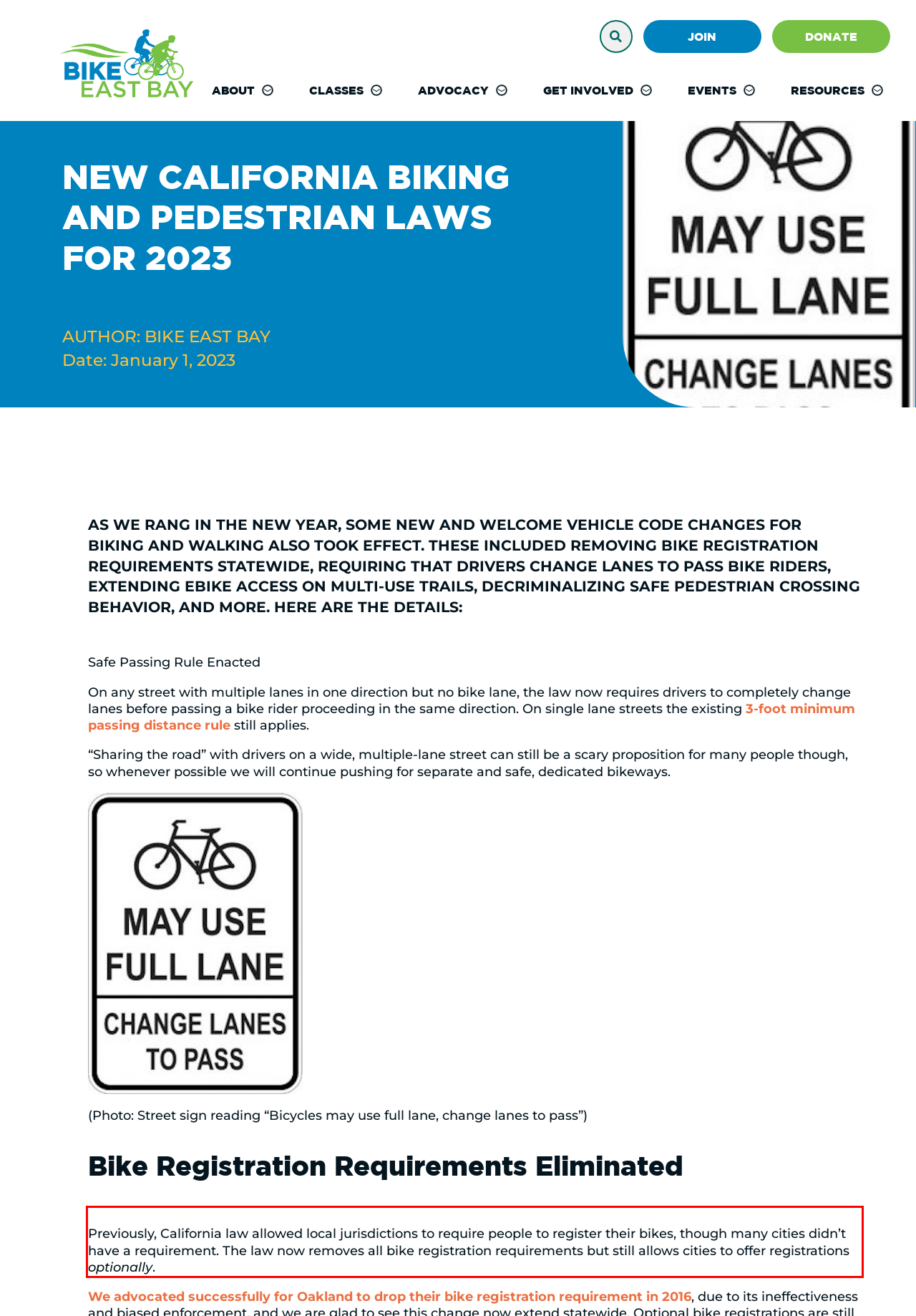Please use OCR to extract the text content from the red bounding box in the provided webpage screenshot.

Previously, California law allowed local jurisdictions to require people to register their bikes, though many cities didn’t have a requirement. The law now removes all bike registration requirements but still allows cities to offer registrations optionally.